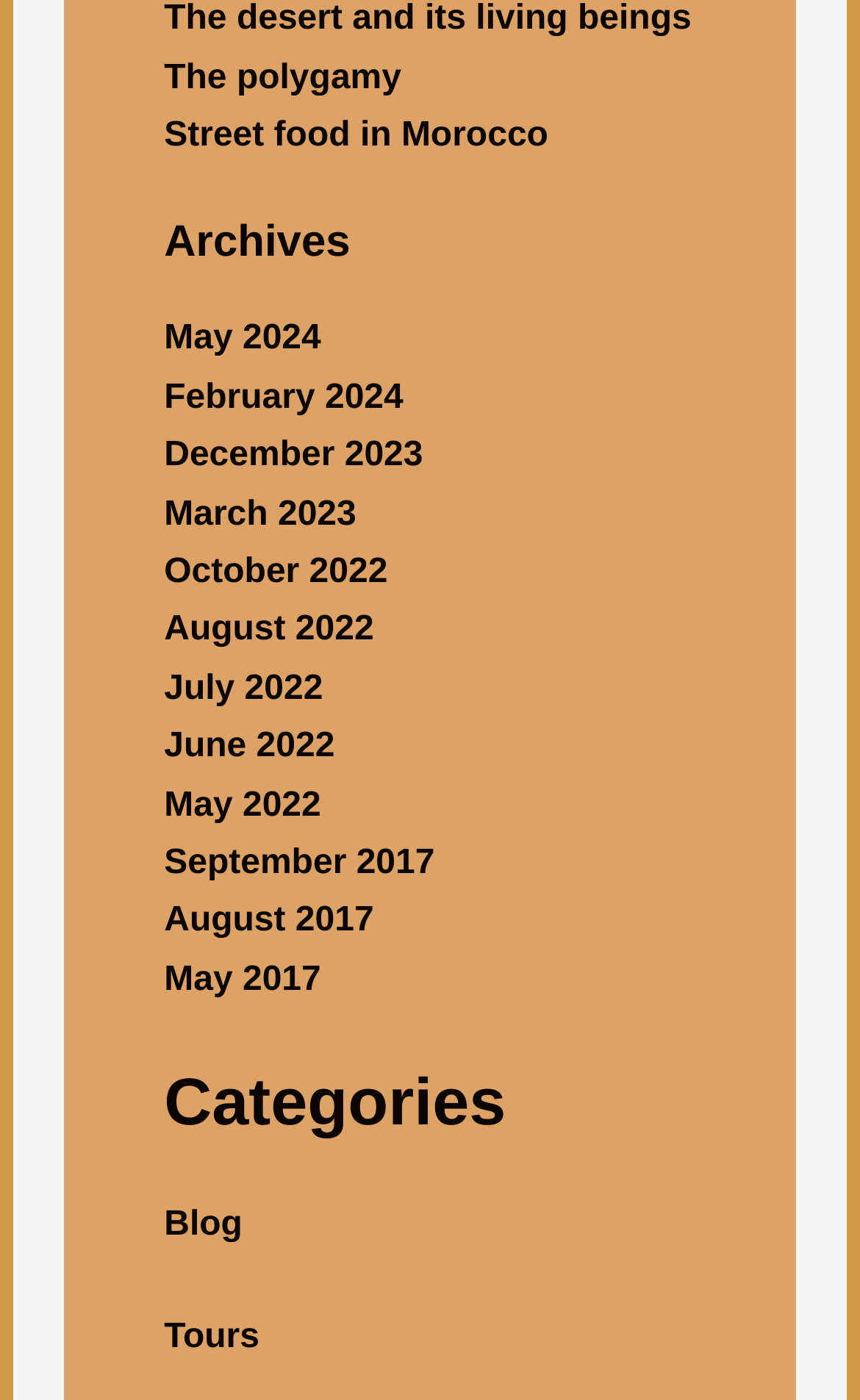Identify the bounding box coordinates for the UI element described as: "Street food in Morocco".

[0.191, 0.09, 0.638, 0.117]